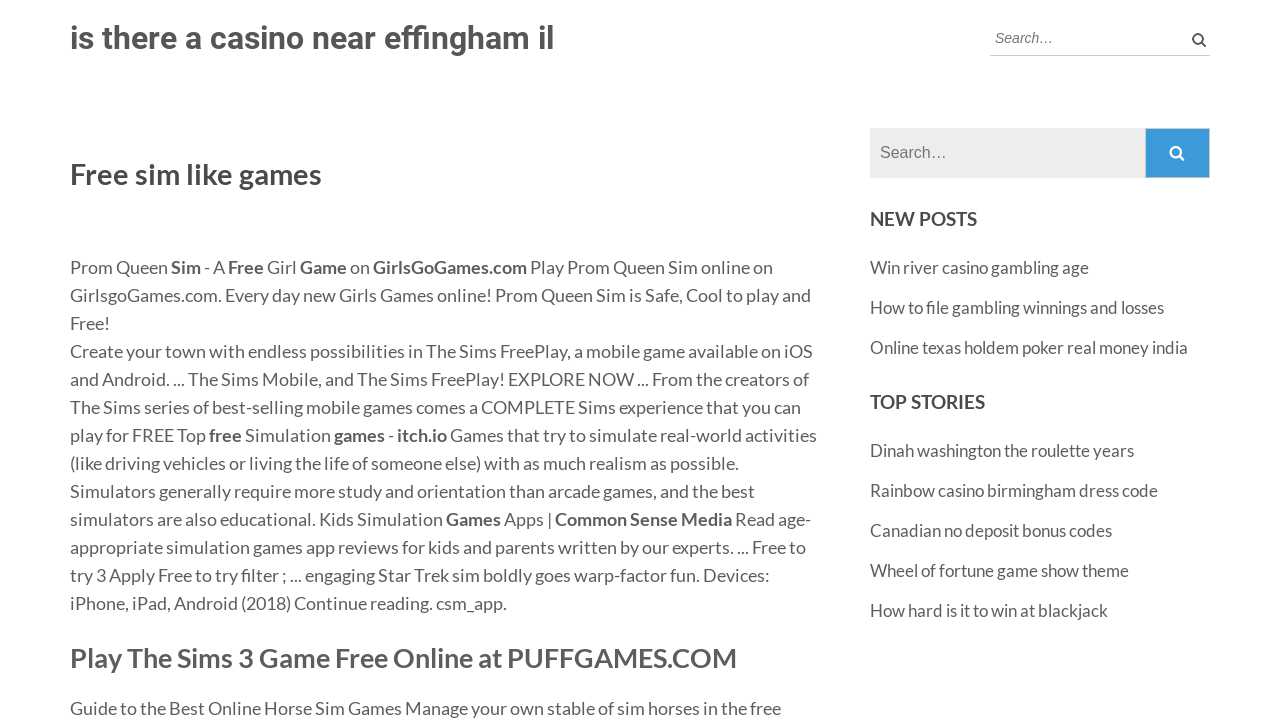Provide a short, one-word or phrase answer to the question below:
What is the theme of the games reviewed on the website Common Sense Media?

Simulation